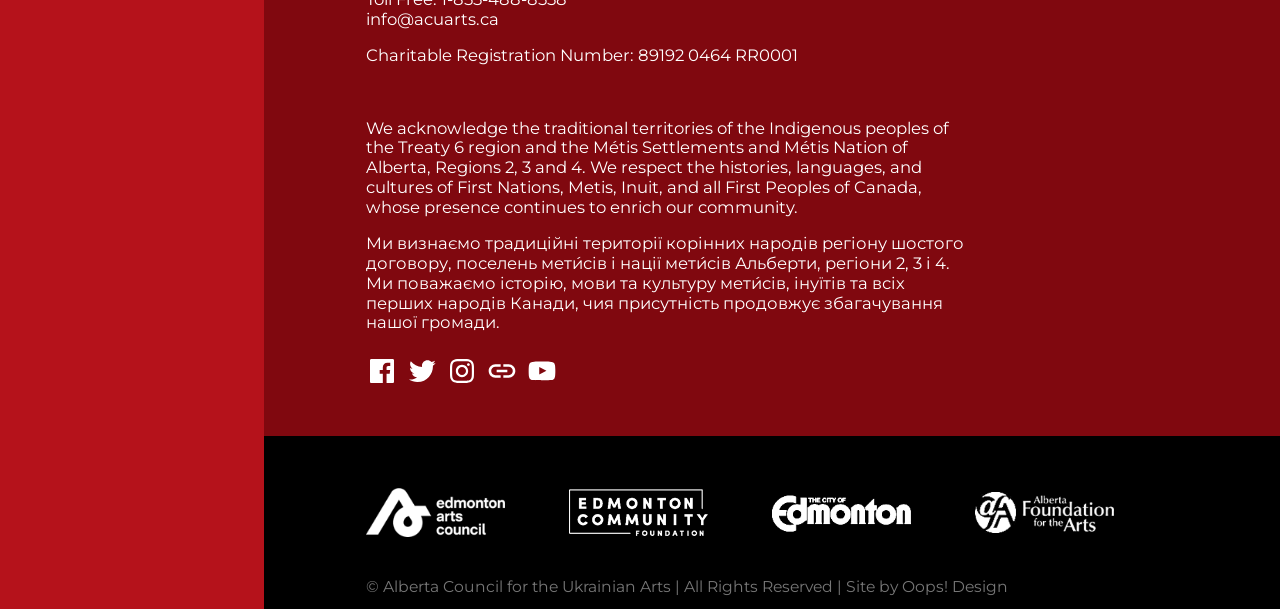What social media platforms are linked on the webpage?
Examine the image closely and answer the question with as much detail as possible.

The social media links can be found in the navigation element 'Social Links Menu' which contains links to Facebook, Twitter, Instagram, Pinterest, and YouTube.